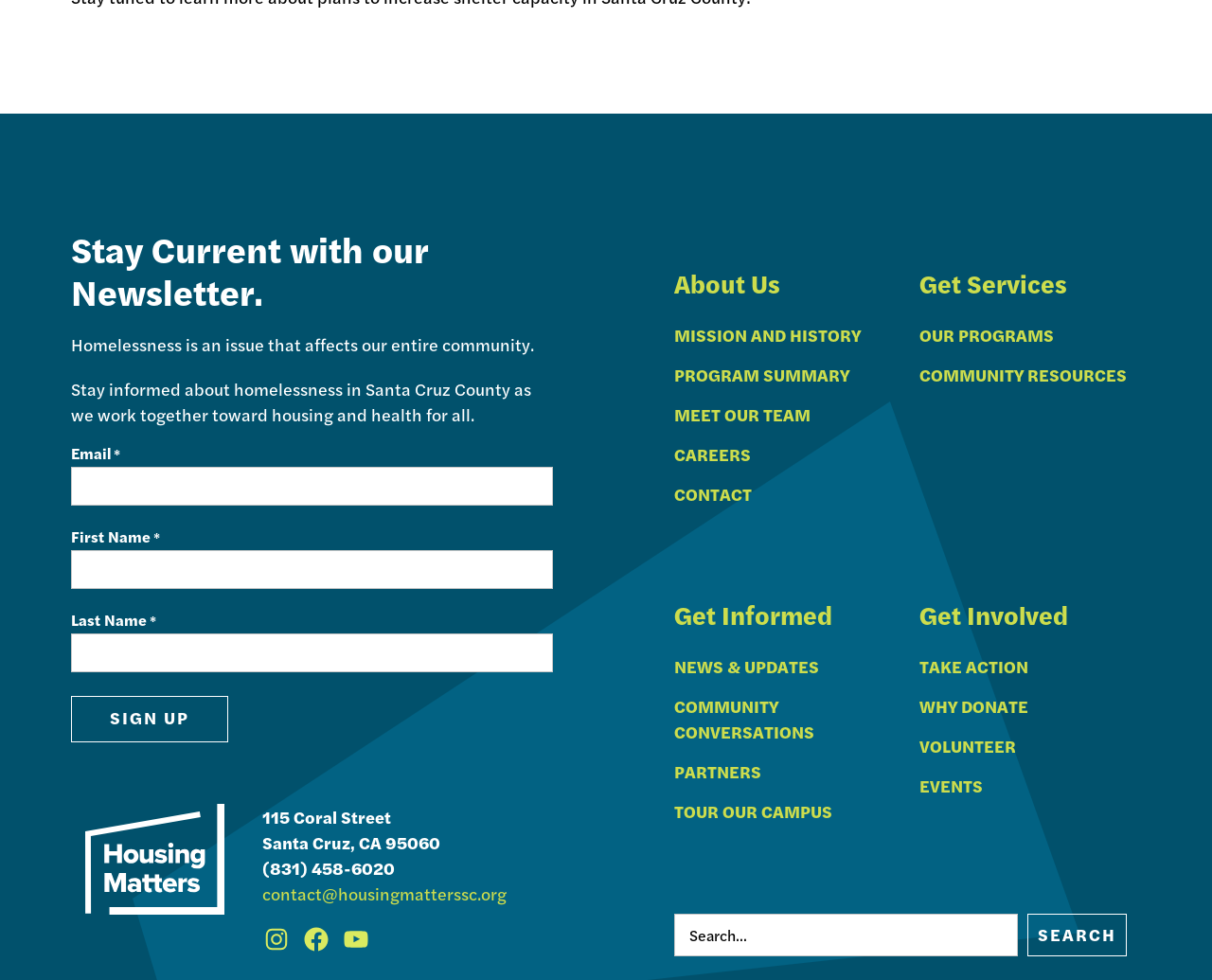Please answer the following question using a single word or phrase: 
What is the phone number of the organization?

(831) 458-6020